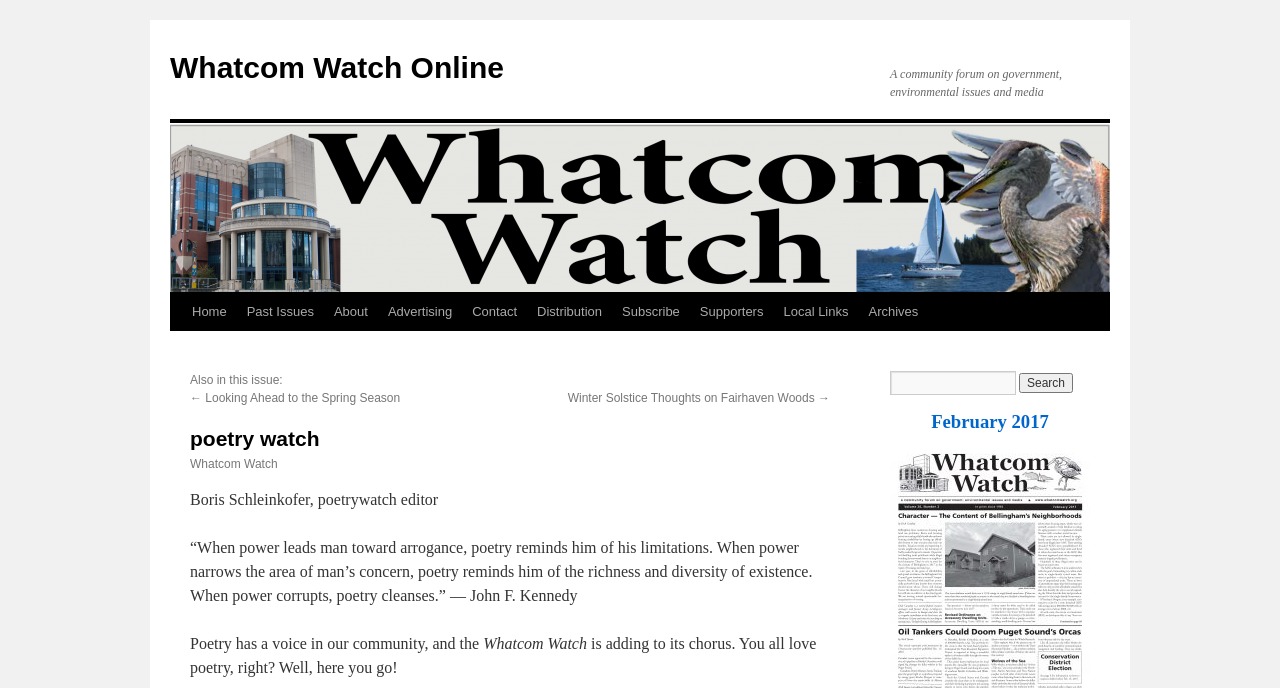Provide a single word or phrase answer to the question: 
What is the name of the community forum?

Whatcom Watch Online